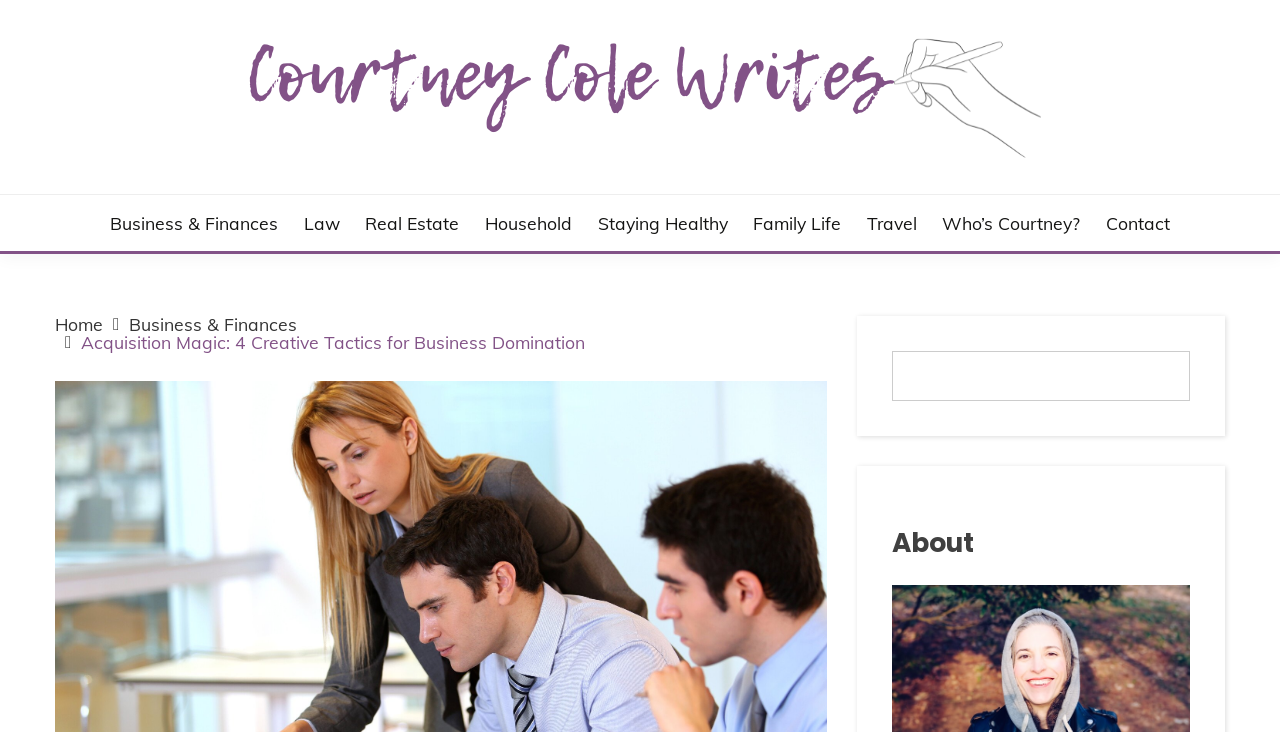Could you indicate the bounding box coordinates of the region to click in order to complete this instruction: "browse Business & Finances category".

[0.086, 0.287, 0.217, 0.323]